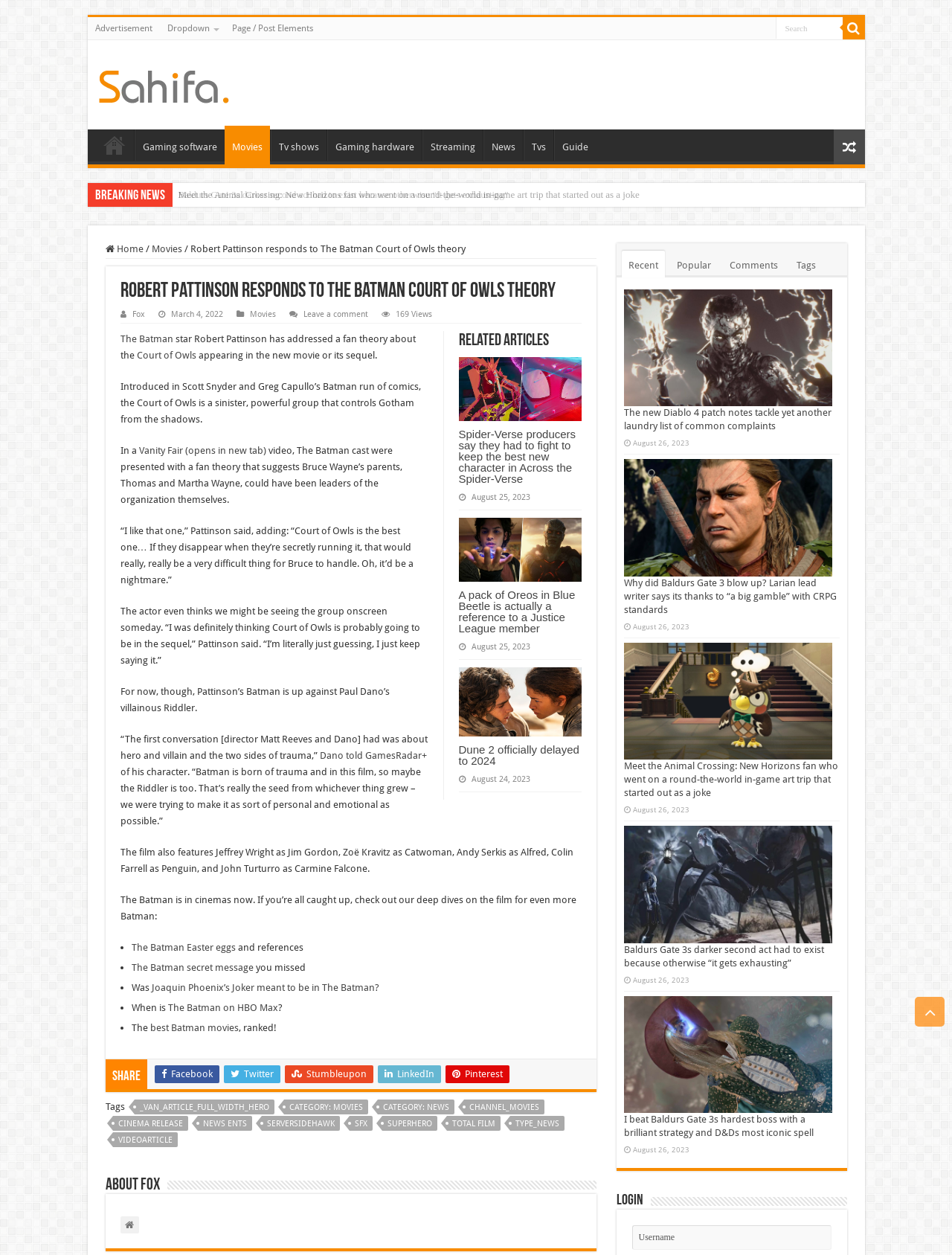How many views does the article have?
Using the visual information, answer the question in a single word or phrase.

169 Views